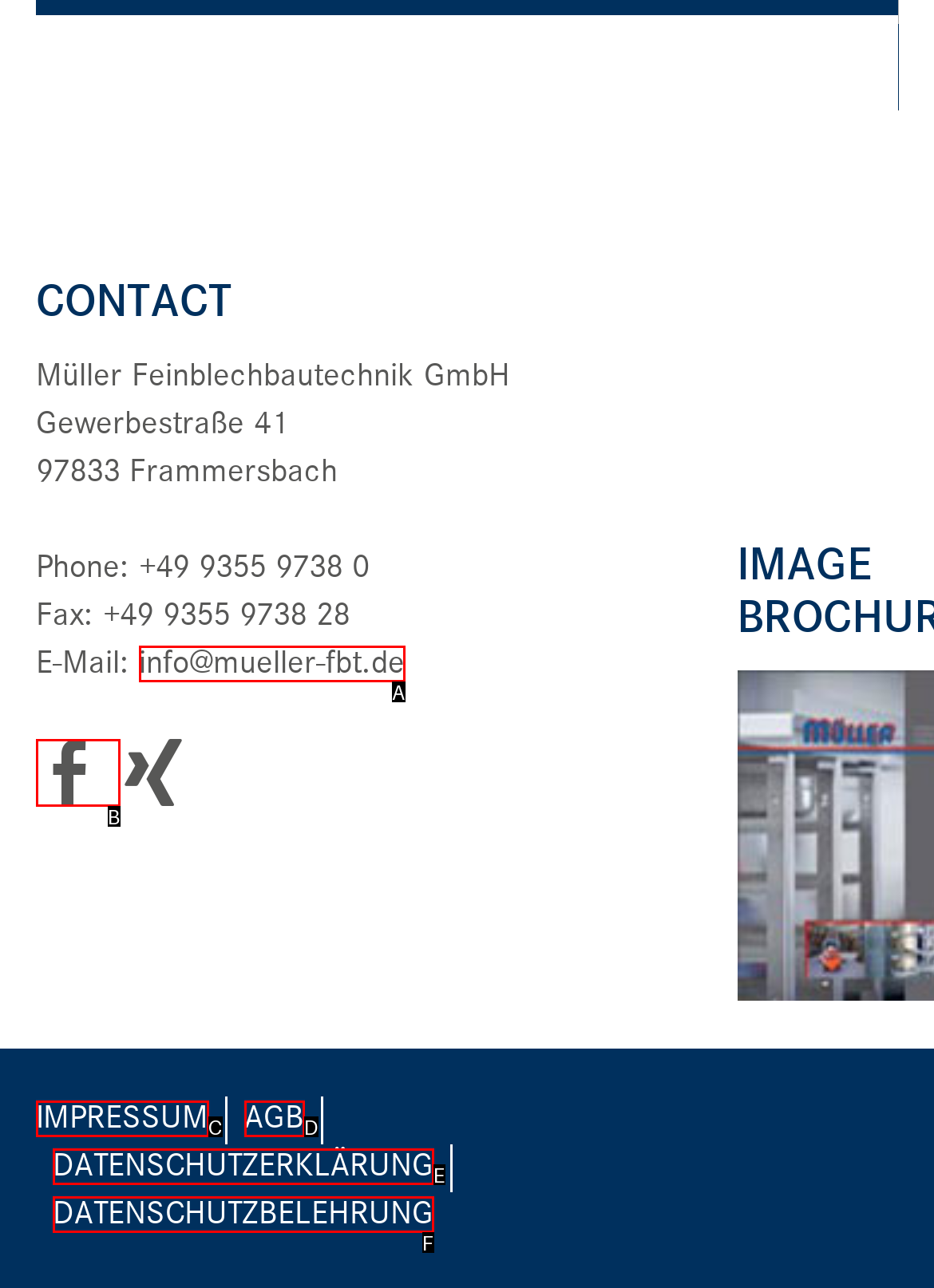Based on the description: info@mueller-fbt.de
Select the letter of the corresponding UI element from the choices provided.

A